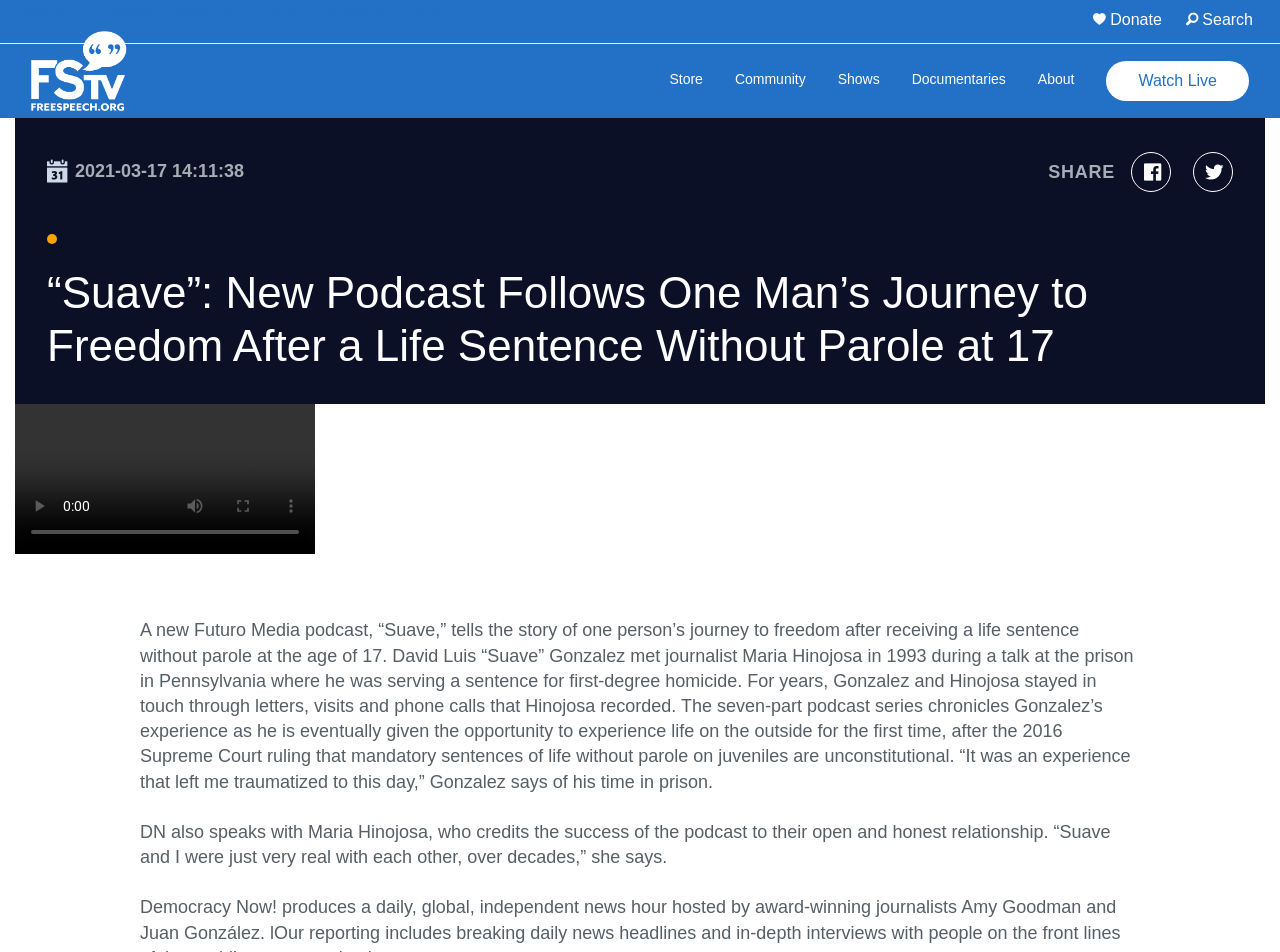Please predict the bounding box coordinates (top-left x, top-left y, bottom-right x, bottom-right y) for the UI element in the screenshot that fits the description: Other Ways To Give

[0.235, 0.003, 0.346, 0.021]